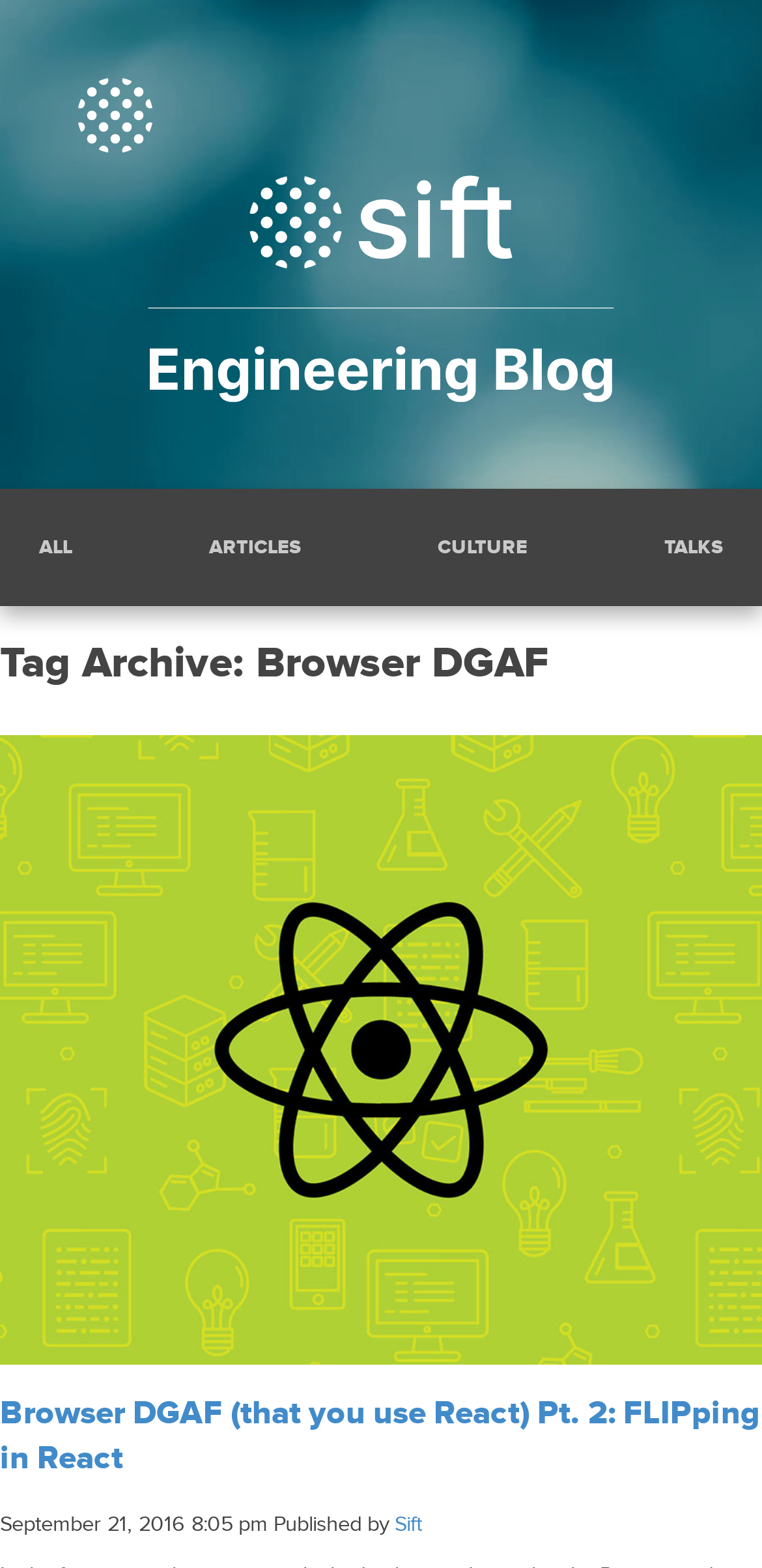Identify the first-level heading on the webpage and generate its text content.

Tag Archive: Browser DGAF